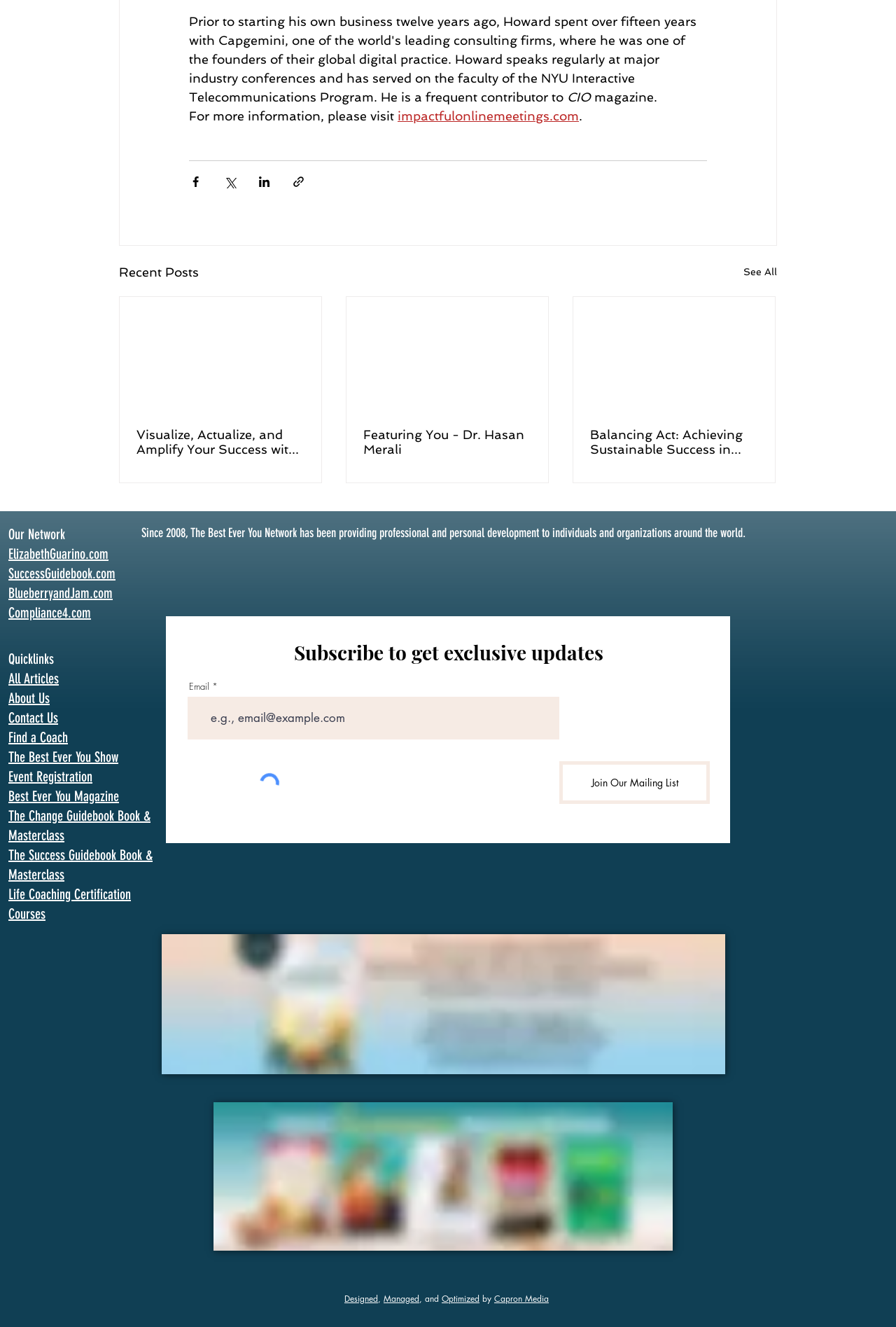Please specify the bounding box coordinates of the element that should be clicked to execute the given instruction: 'Follow on Instagram'. Ensure the coordinates are four float numbers between 0 and 1, expressed as [left, top, right, bottom].

[0.326, 0.435, 0.356, 0.455]